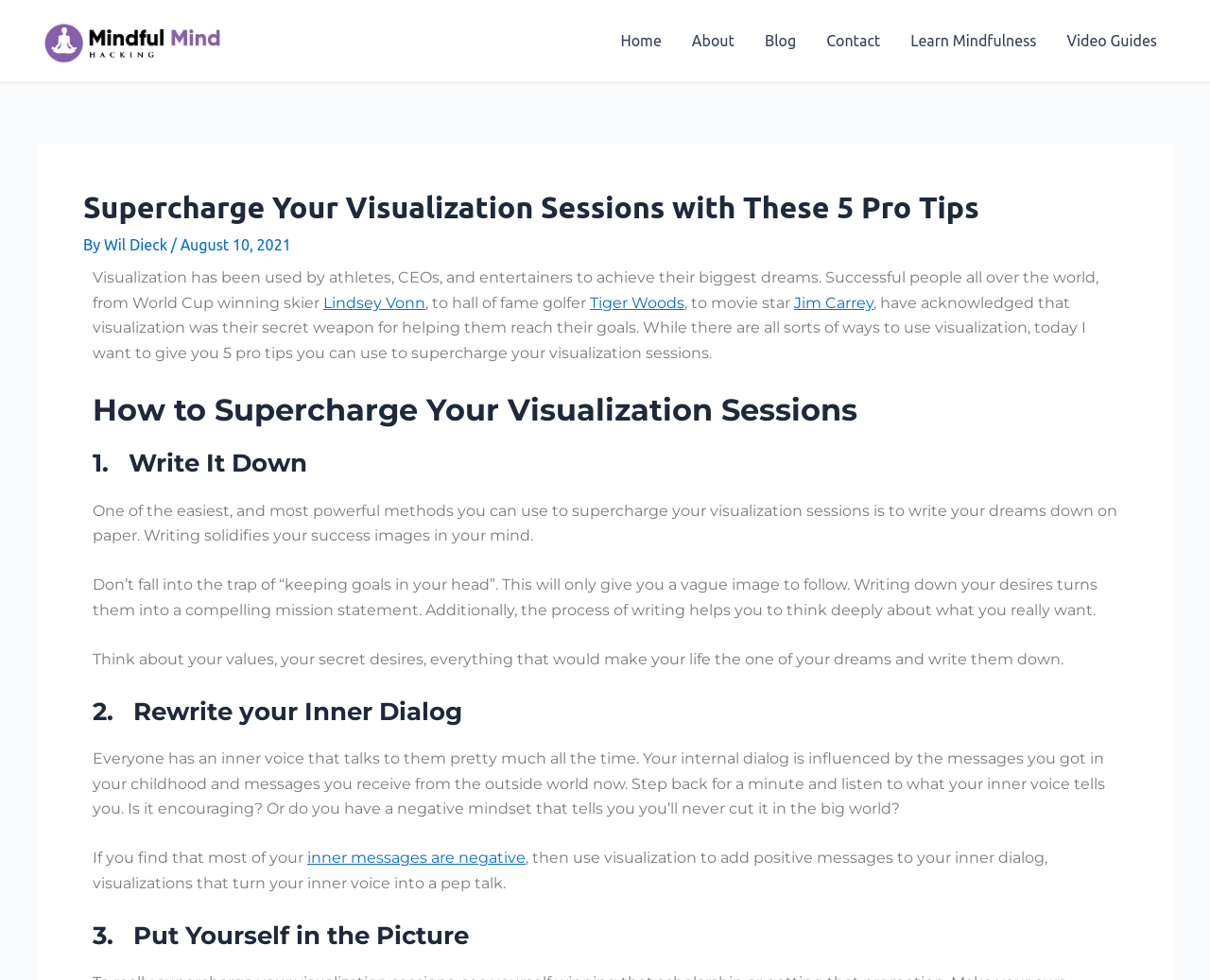Identify the first-level heading on the webpage and generate its text content.

Supercharge Your Visualization Sessions with These 5 Pro Tips